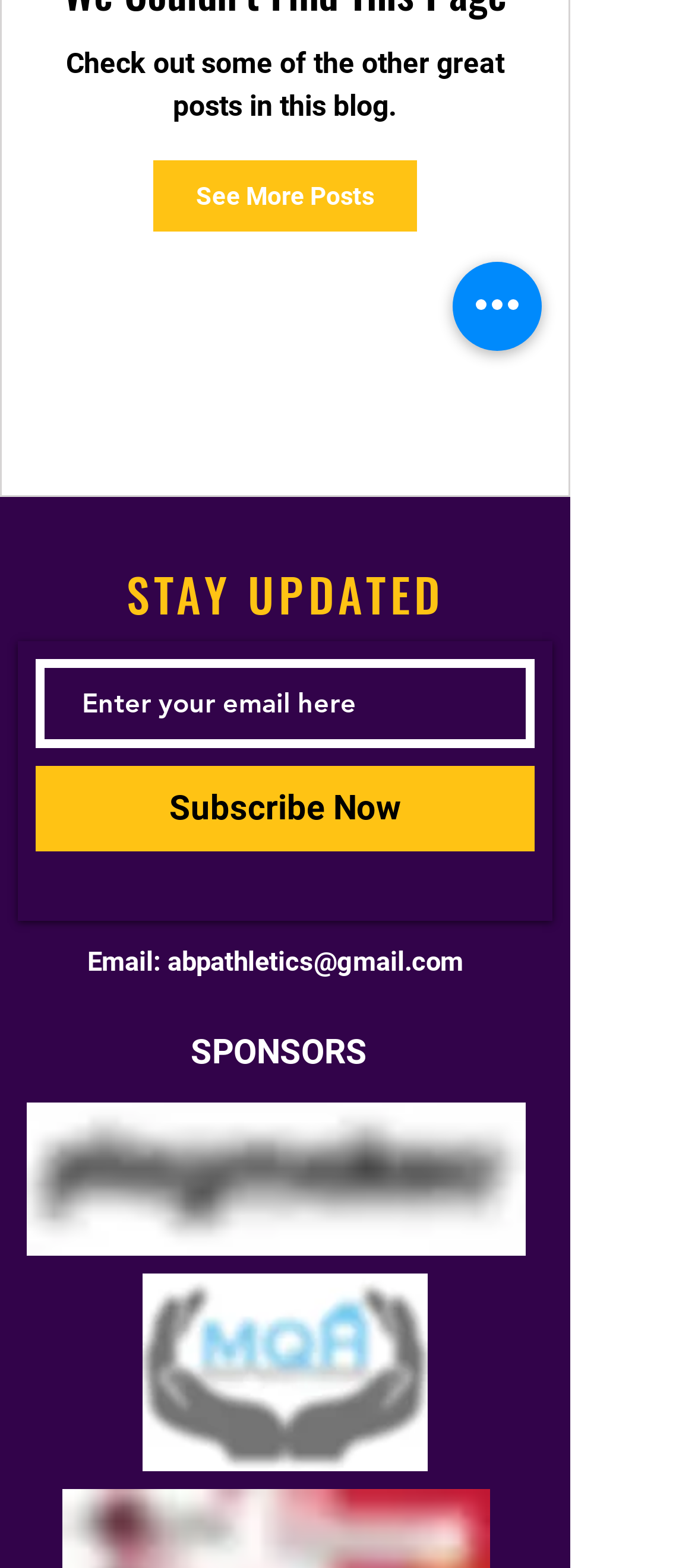For the element described, predict the bounding box coordinates as (top-left x, top-left y, bottom-right x, bottom-right y). All values should be between 0 and 1. Element description: aria-label="Quick actions"

[0.651, 0.167, 0.779, 0.224]